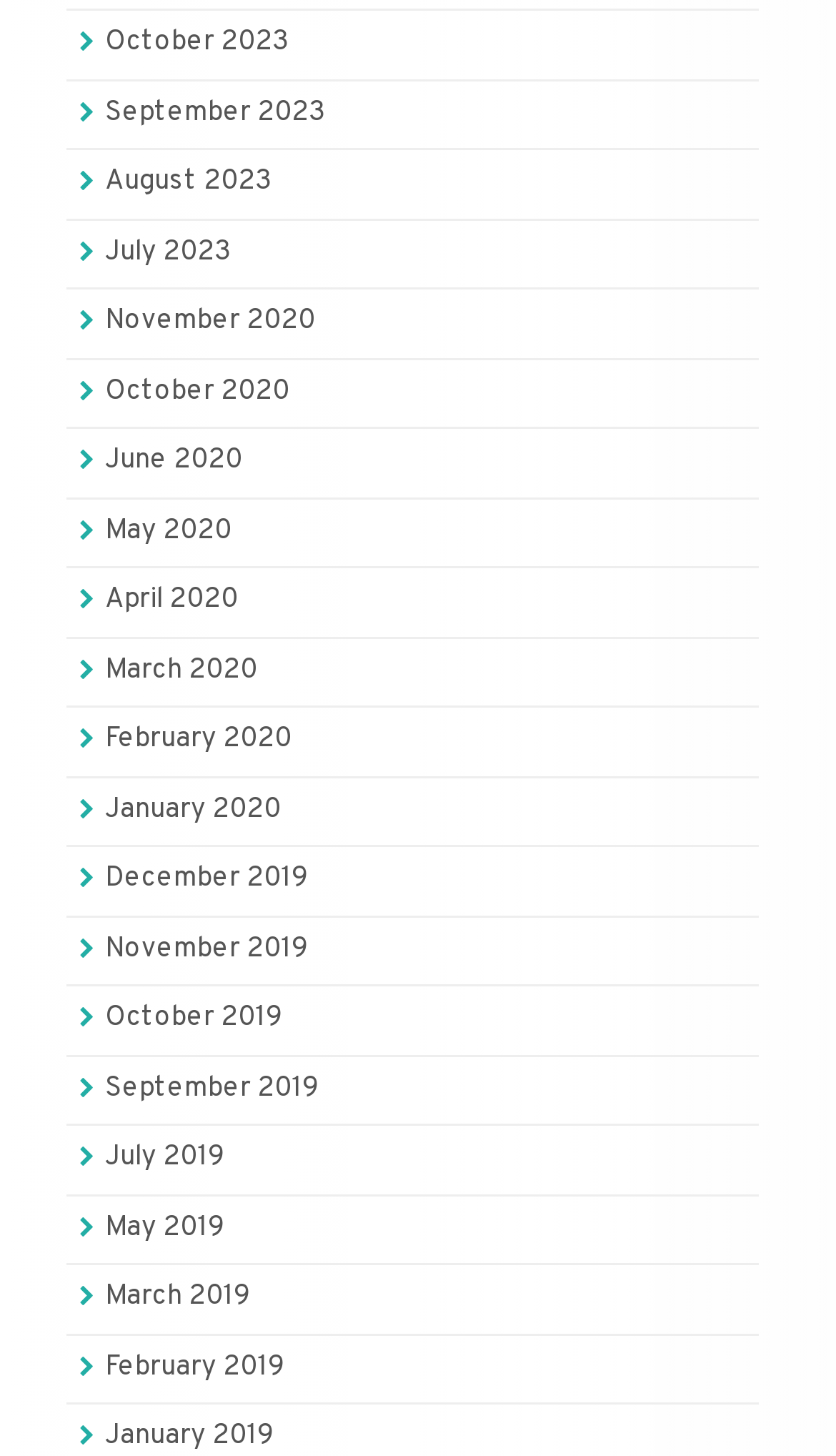What is the earliest month listed?
Refer to the image and answer the question using a single word or phrase.

January 2019